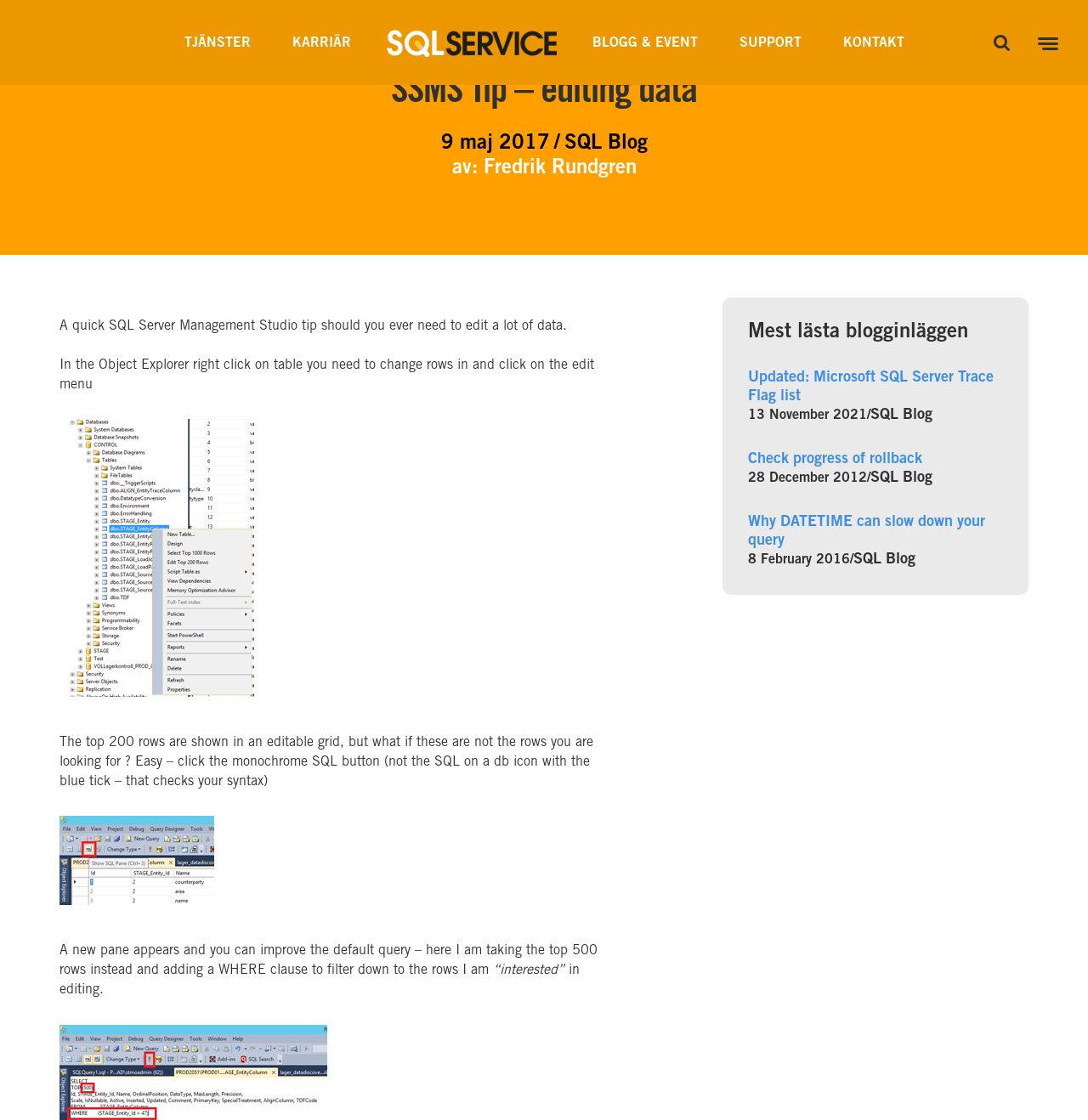Please locate the bounding box coordinates of the element that should be clicked to complete the given instruction: "Read the blog post about SSMS Tip – editing data".

[0.188, 0.064, 0.812, 0.103]